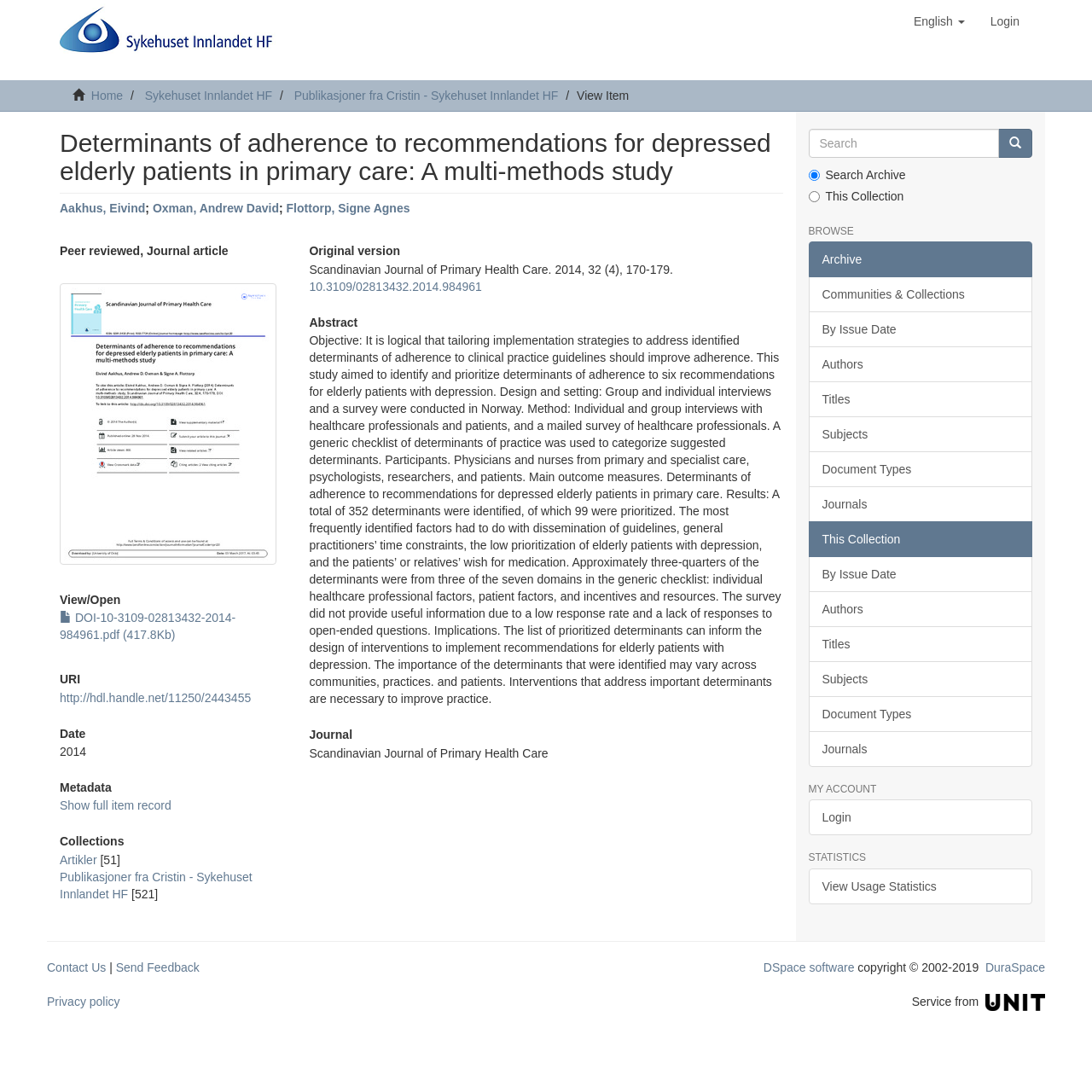Give a one-word or one-phrase response to the question:
What is the name of the journal where the study was published?

Scandinavian Journal of Primary Health Care